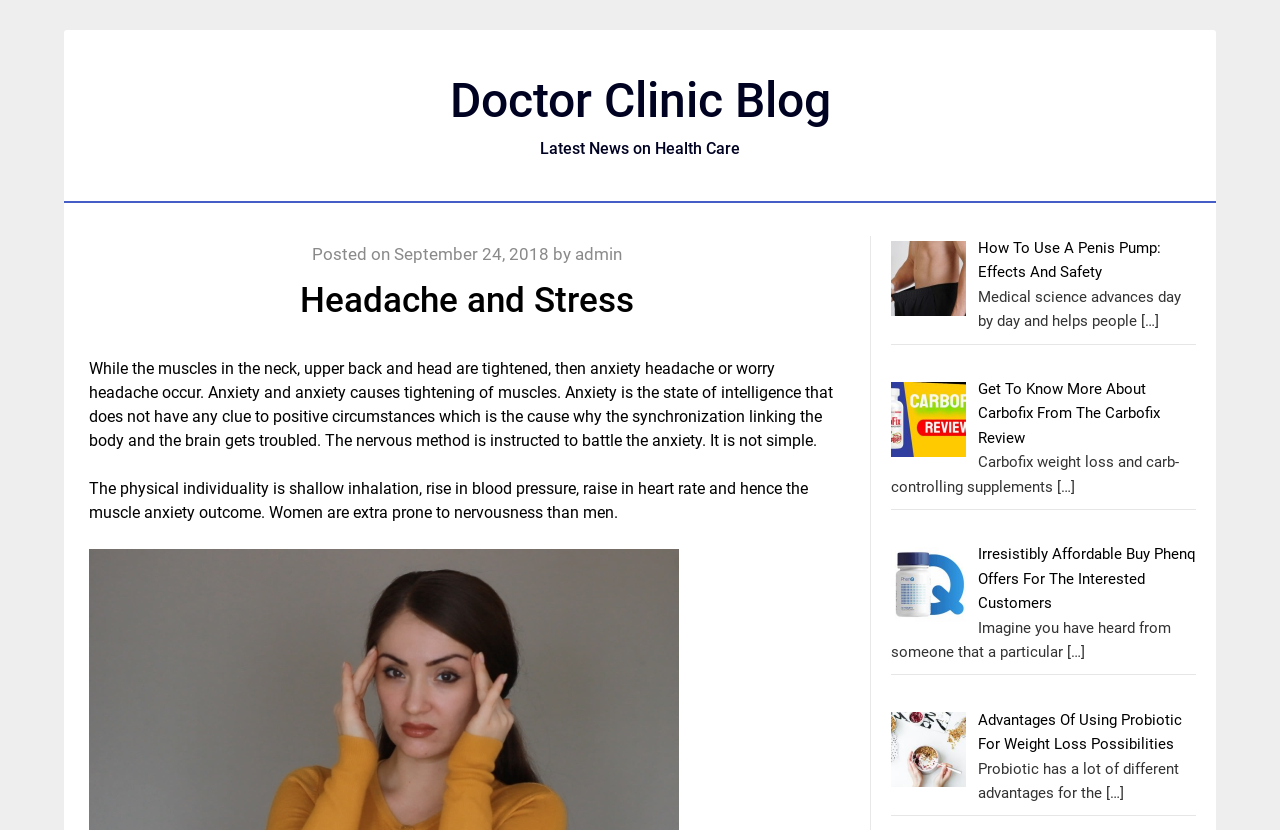Please determine the bounding box coordinates for the element that should be clicked to follow these instructions: "read the latest news on health care".

[0.422, 0.167, 0.578, 0.19]